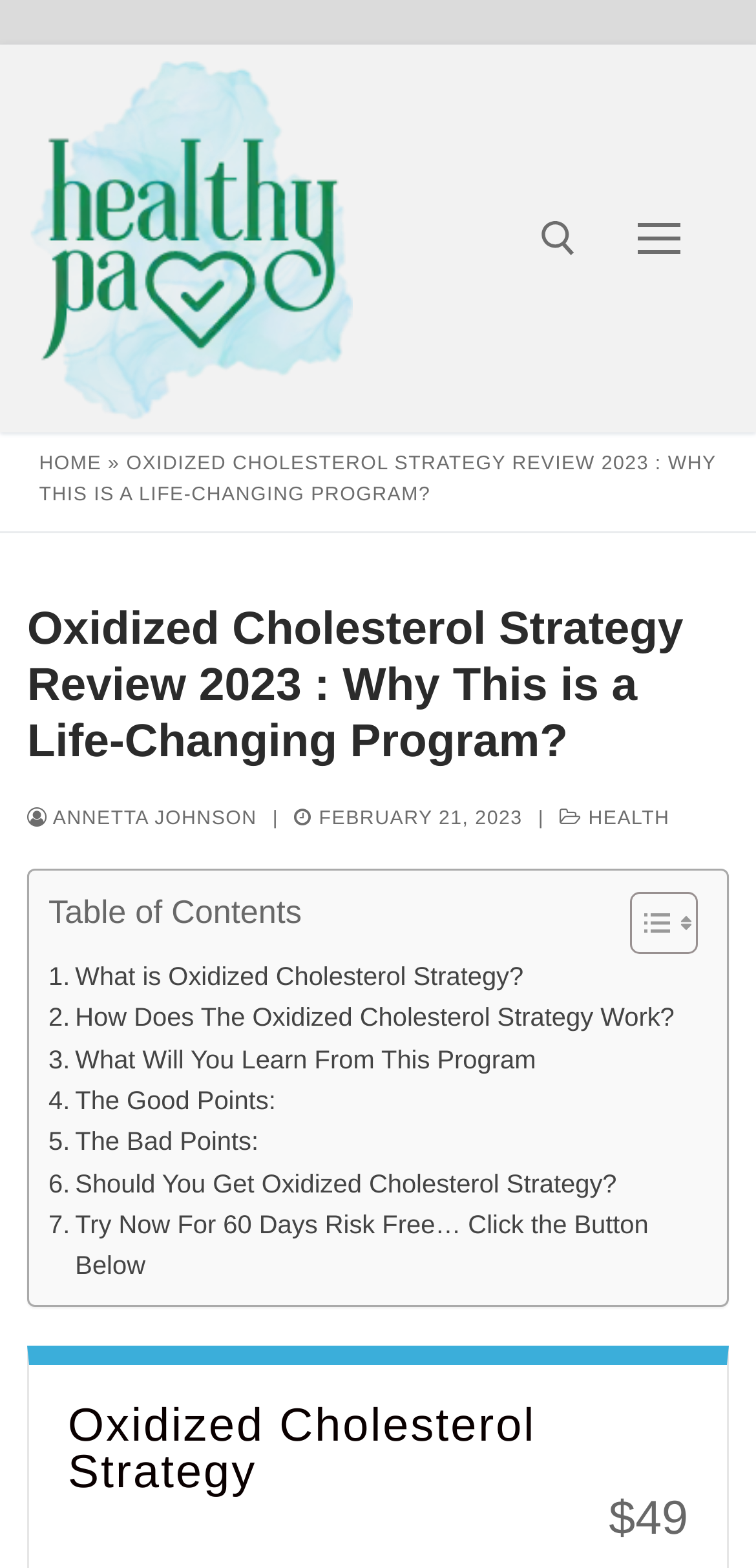Please identify the bounding box coordinates of the area I need to click to accomplish the following instruction: "Try Oxidized Cholesterol Strategy now".

[0.064, 0.768, 0.91, 0.82]